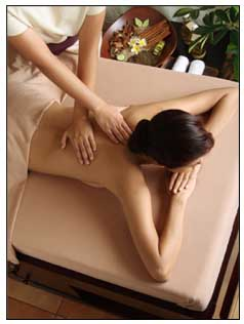What is the therapist doing to the client?
Could you please answer the question thoroughly and with as much detail as possible?

The image showcases a serene massage session, and the therapist is seen providing a calming massage to the client, which implies that the therapist is performing a massage on the client.